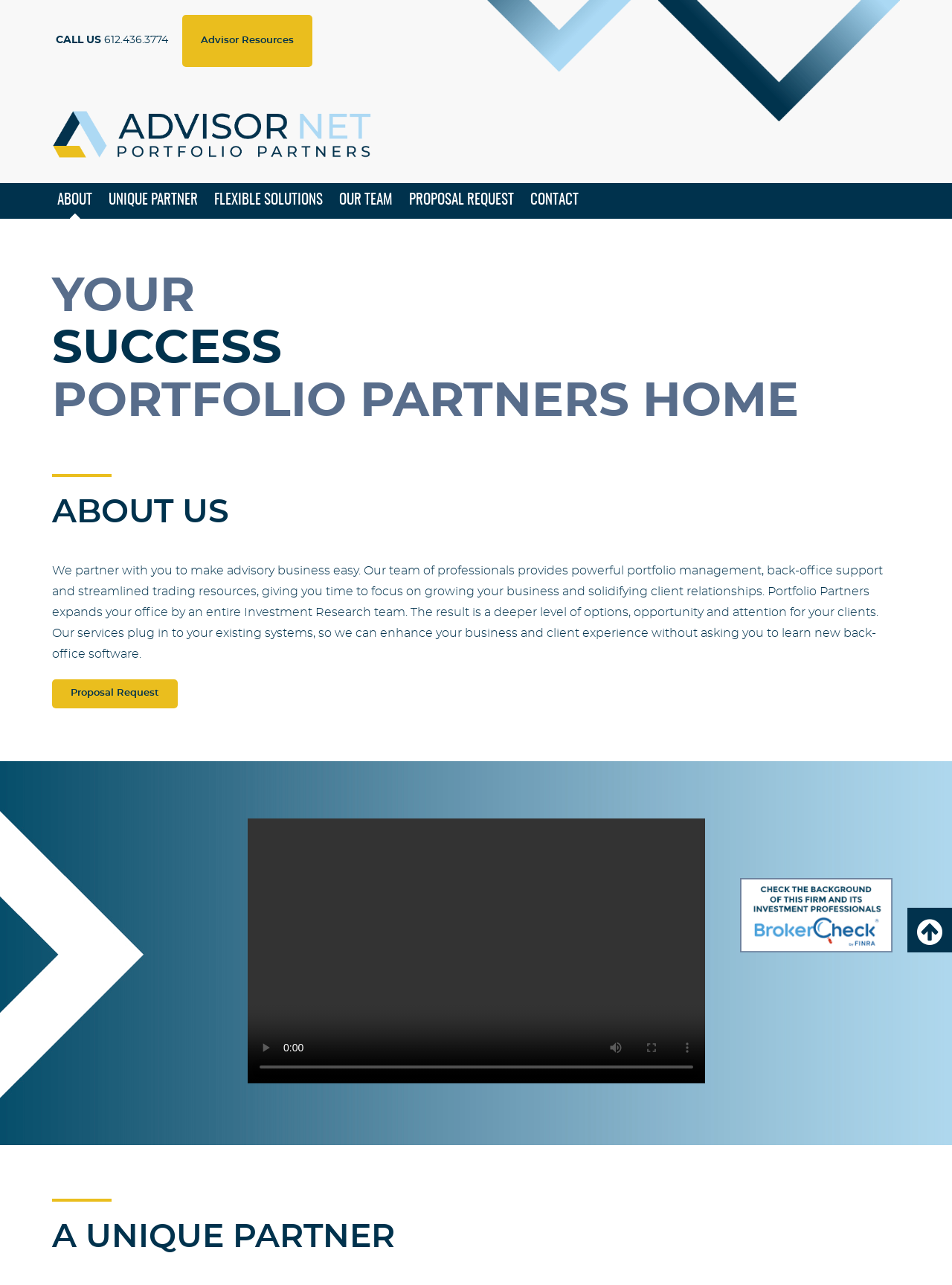Give a one-word or one-phrase response to the question: 
What is the name of the link at the top right corner?

Advisor Resources